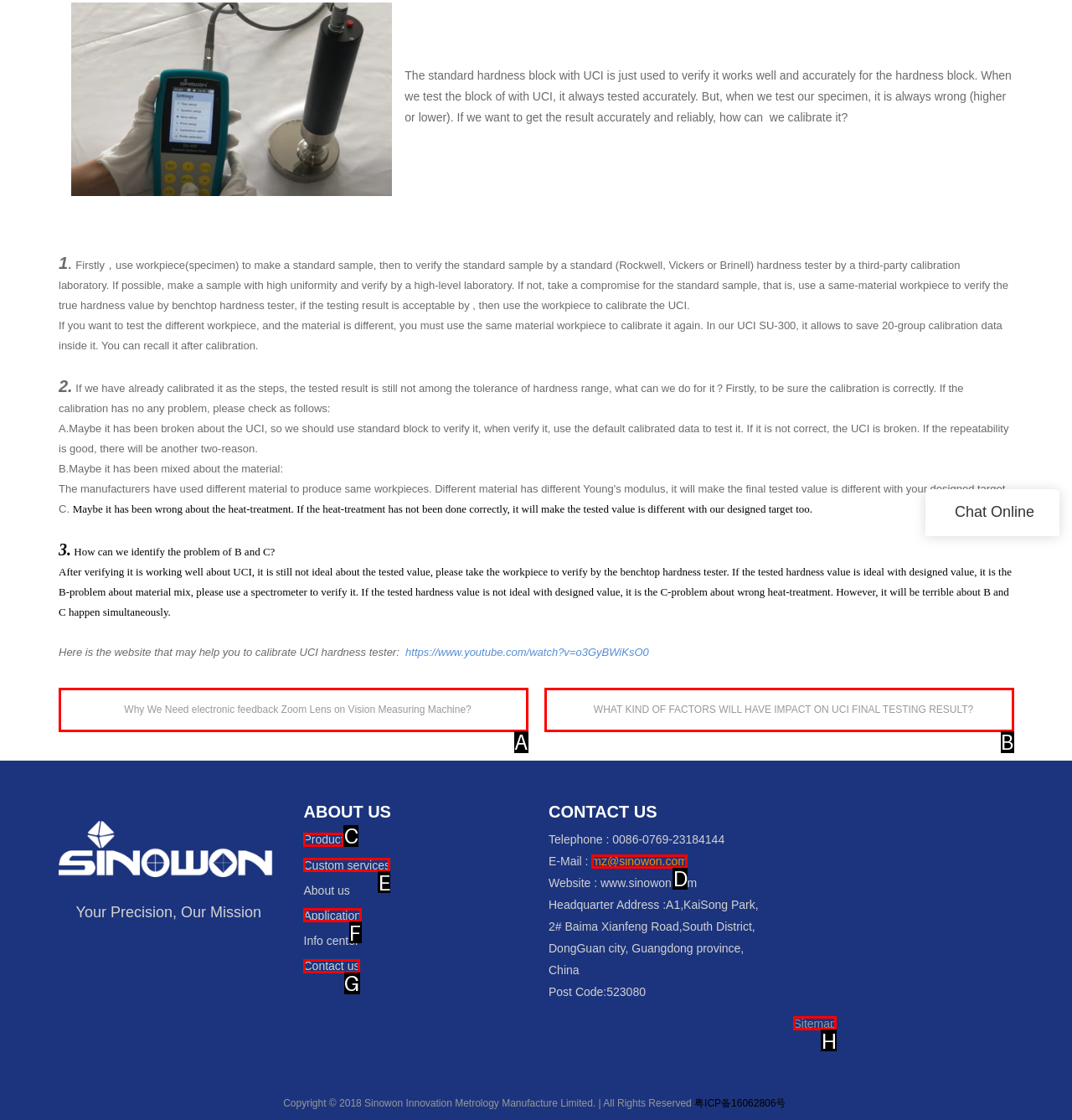Determine which HTML element corresponds to the description: Contact us. Provide the letter of the correct option.

G